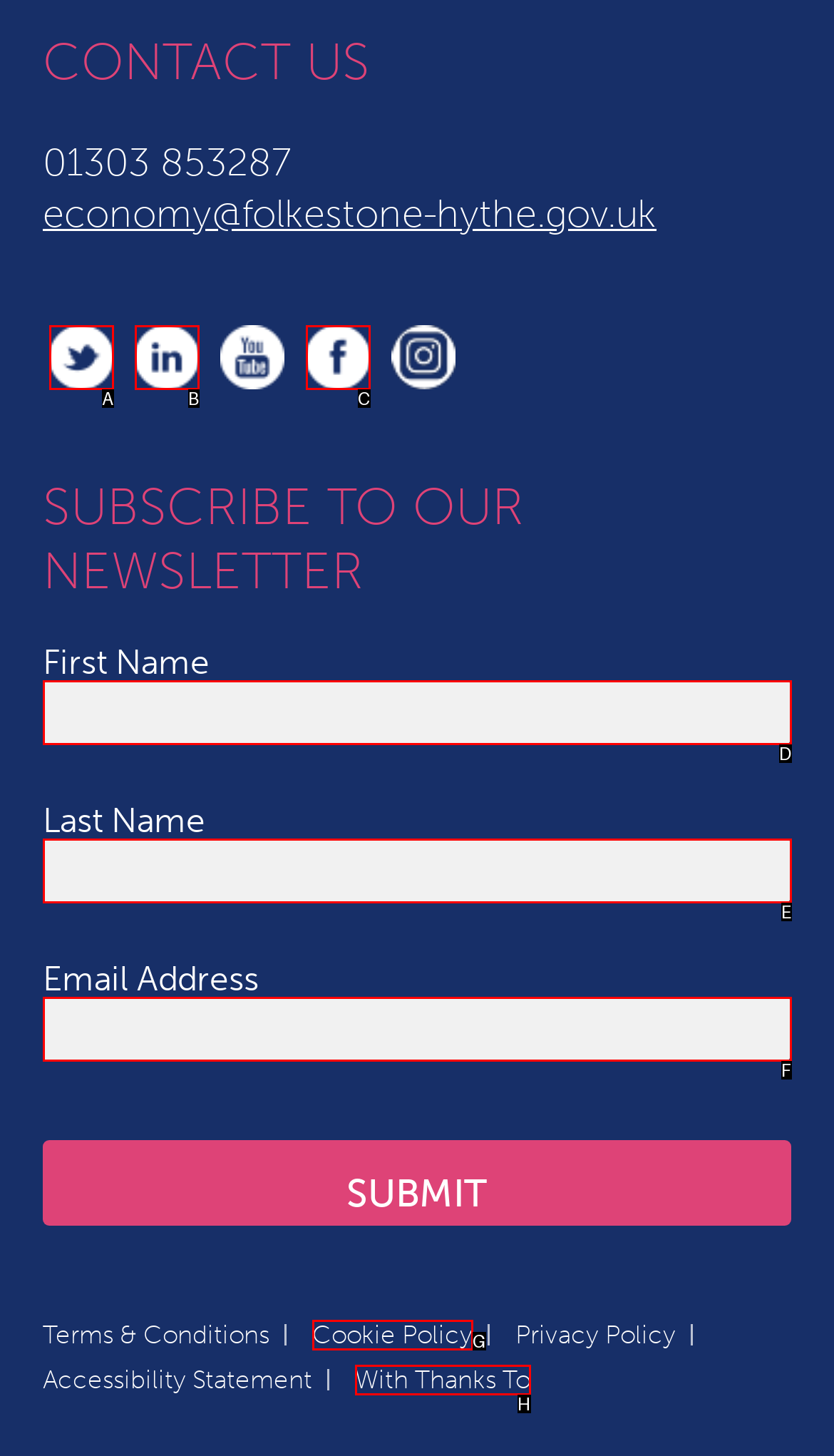Identify which HTML element aligns with the description: Click here
Answer using the letter of the correct choice from the options available.

None